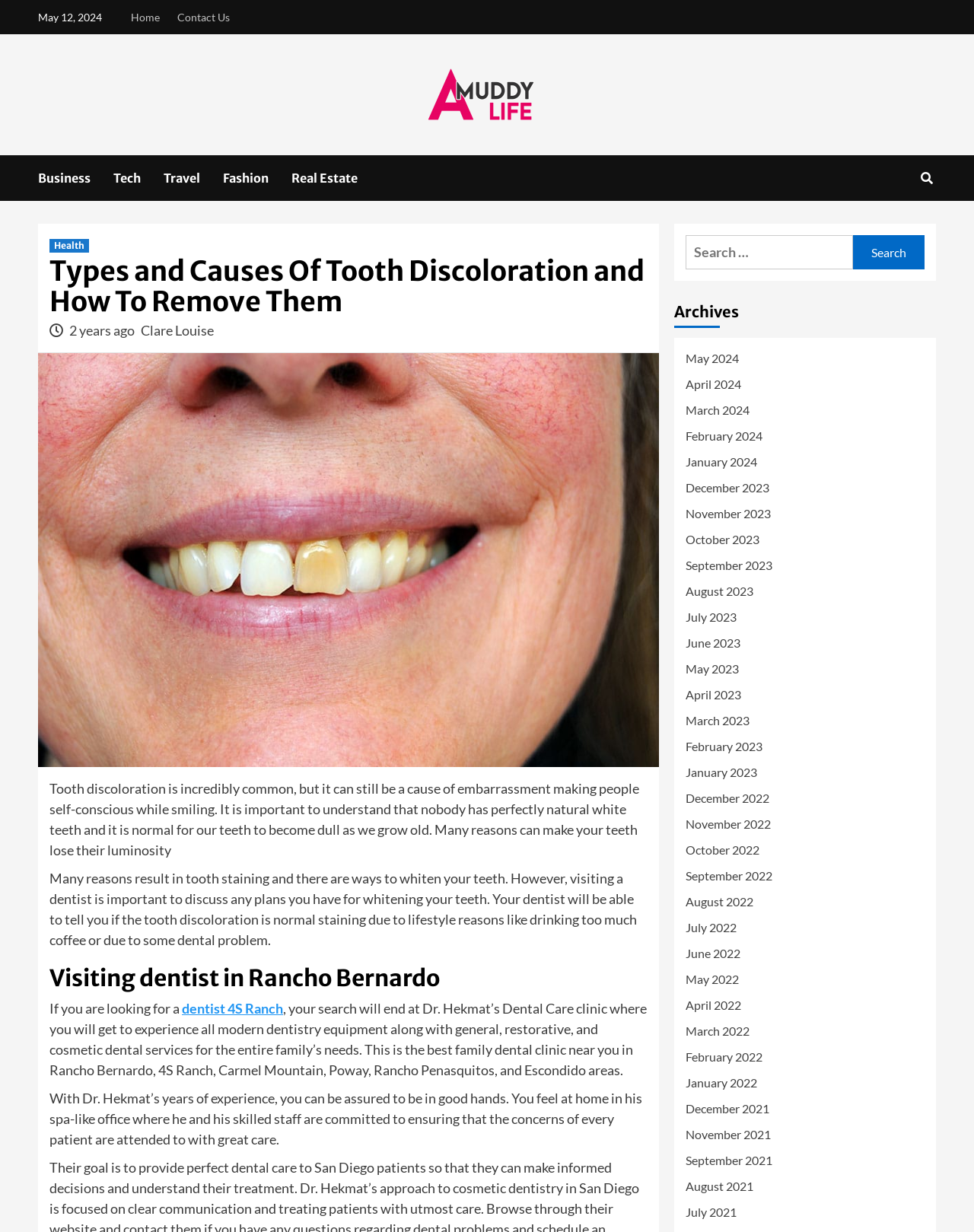Answer the following query with a single word or phrase:
What type of services does Dr. Hekmat's Dental Care clinic offer?

General, restorative, and cosmetic dental services